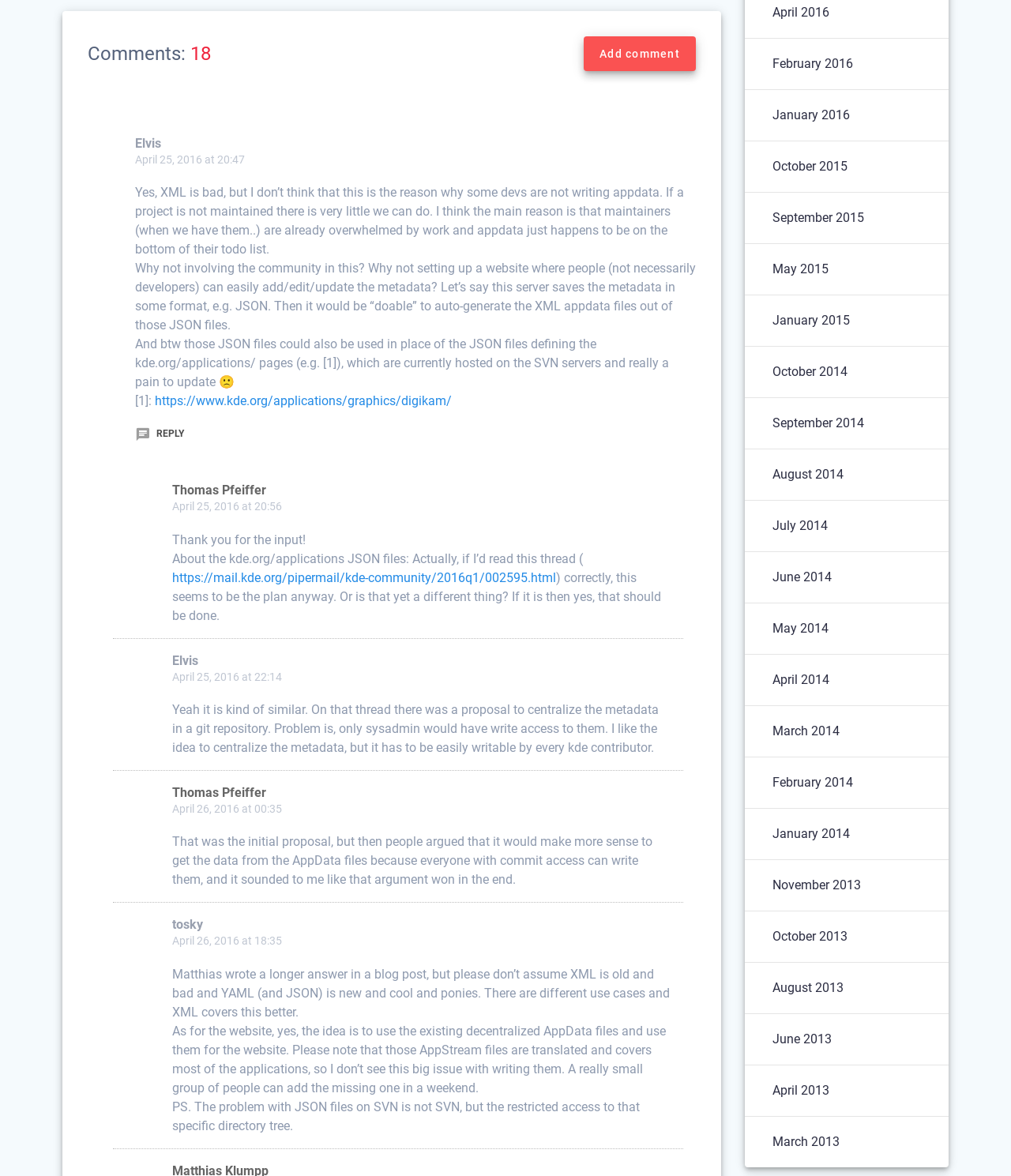Locate the bounding box coordinates of the clickable element to fulfill the following instruction: "Check the link to kde.org/applications/graphics/digikam/". Provide the coordinates as four float numbers between 0 and 1 in the format [left, top, right, bottom].

[0.153, 0.335, 0.447, 0.347]